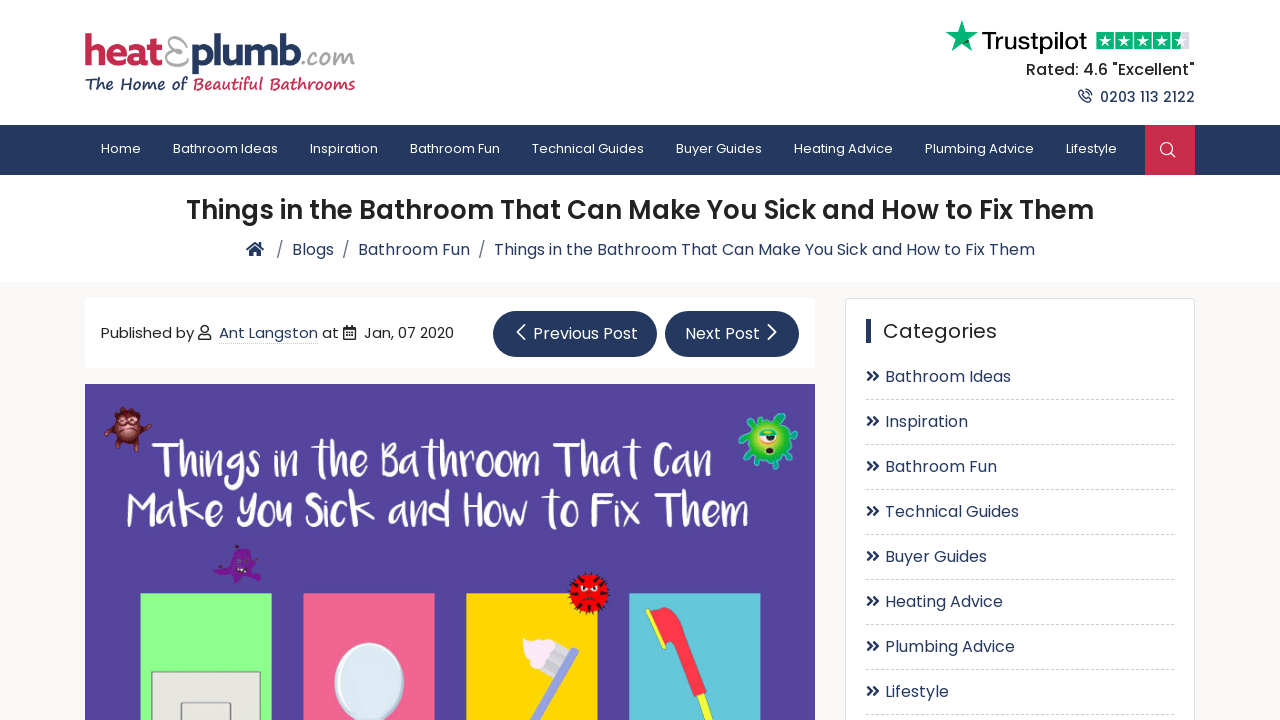Can you give a detailed response to the following question using the information from the image? What is the date of publication of this article?

The date of publication can be found in the middle of the webpage, where it says 'Jan, 07 2020'. This indicates that the article was published on January 7, 2020.